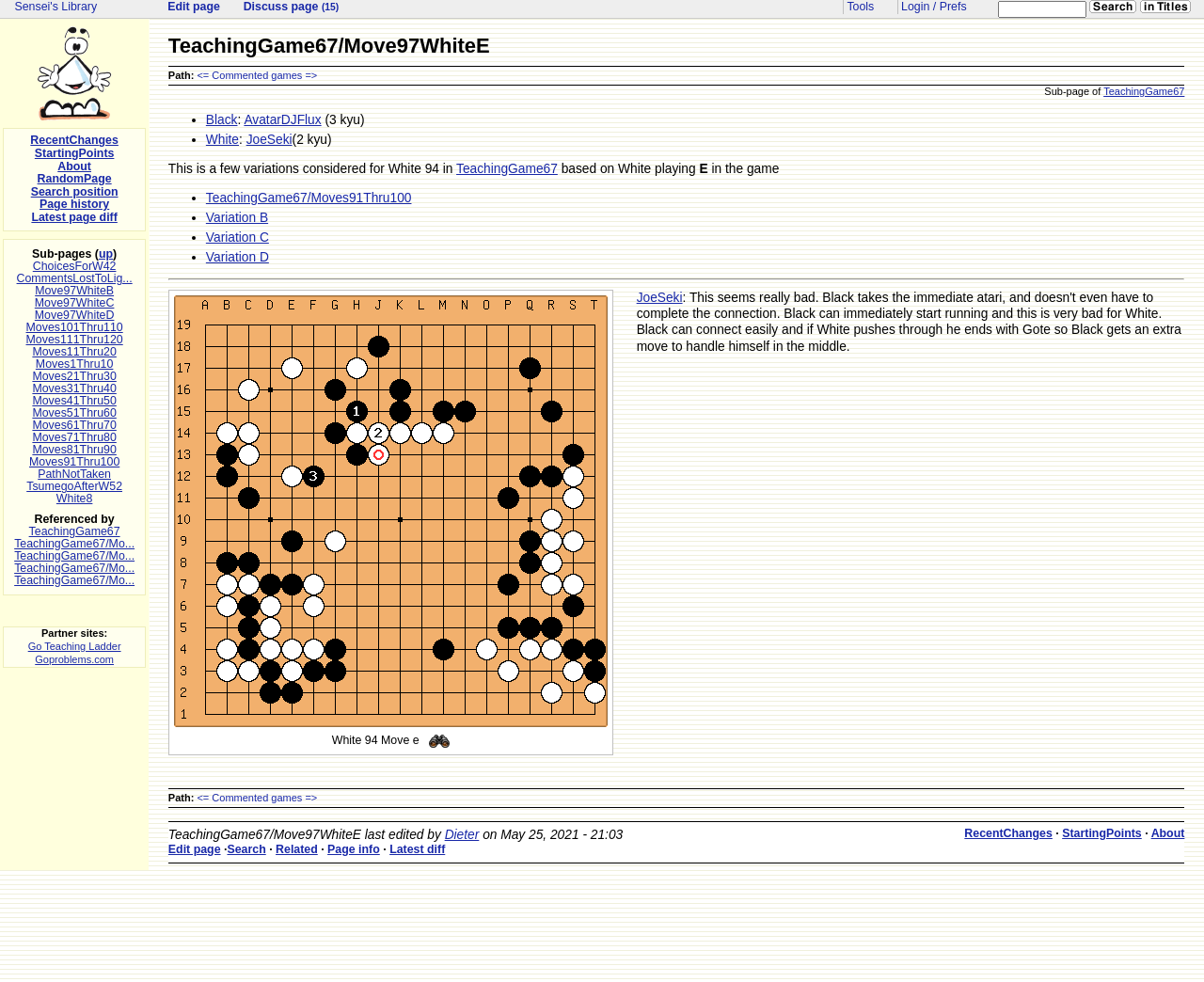Based on the image, provide a detailed and complete answer to the question: 
Who last edited this page?

The last editor of this page is Dieter, as indicated by the text 'TeachingGame67/Move97WhiteE last edited by Dieter on May 25, 2021 - 21:03' at the bottom of the webpage.